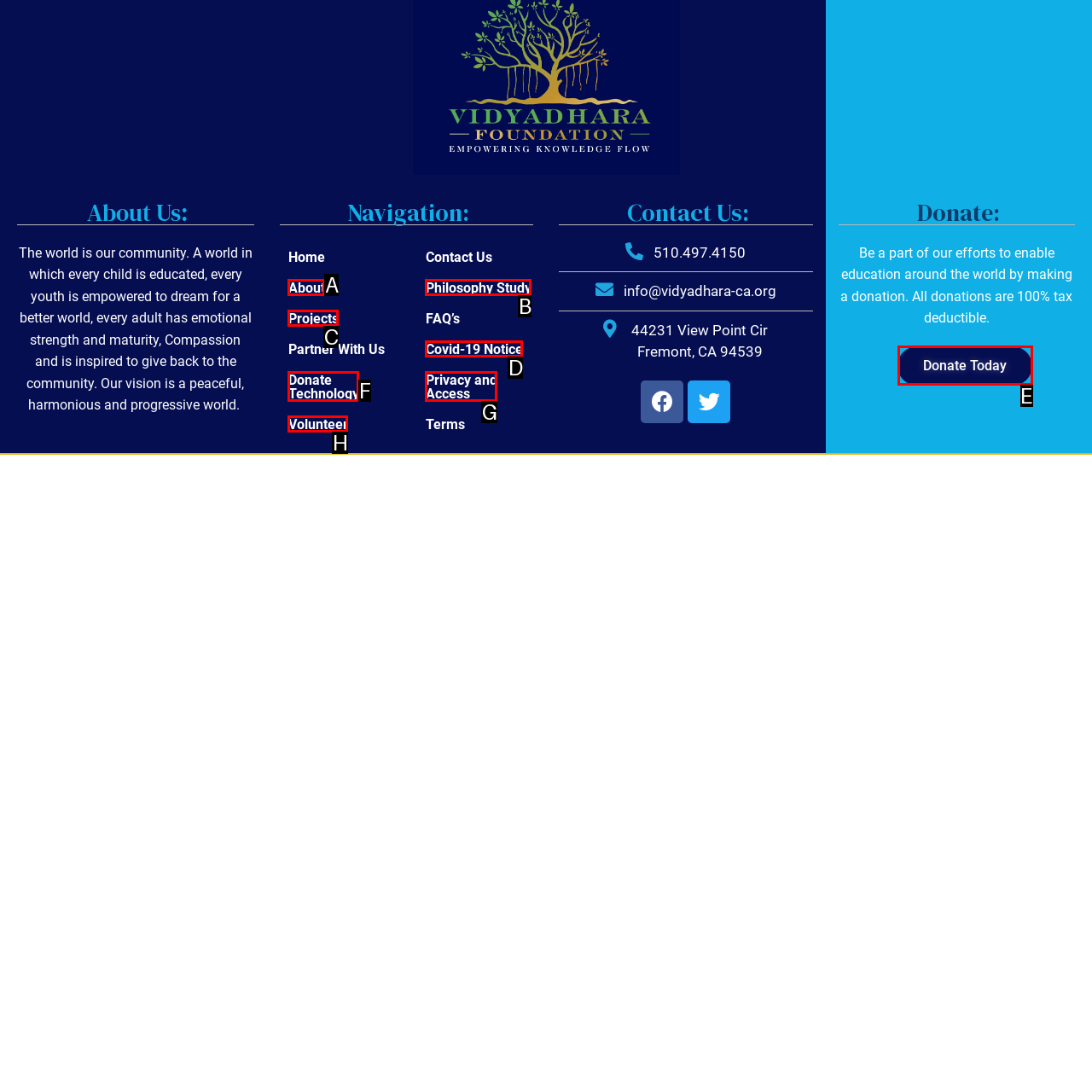Choose the option that matches the following description: Privacy and Access
Answer with the letter of the correct option.

G